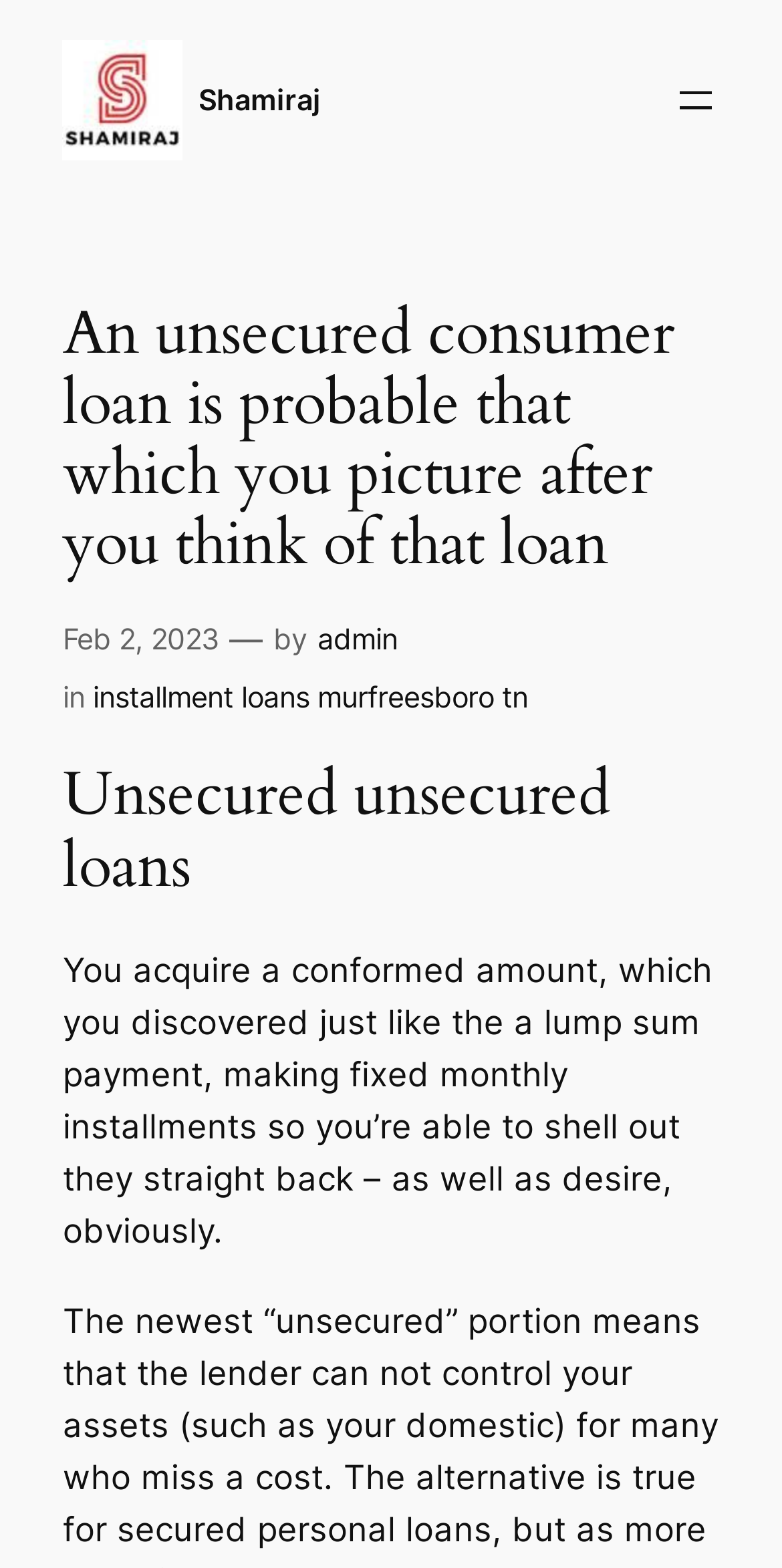What is the purpose of the button?
Provide a detailed and extensive answer to the question.

I found the purpose of the button by looking at the button element which has a text 'Open menu' and a hasPopup property, indicating that it opens a menu when clicked.